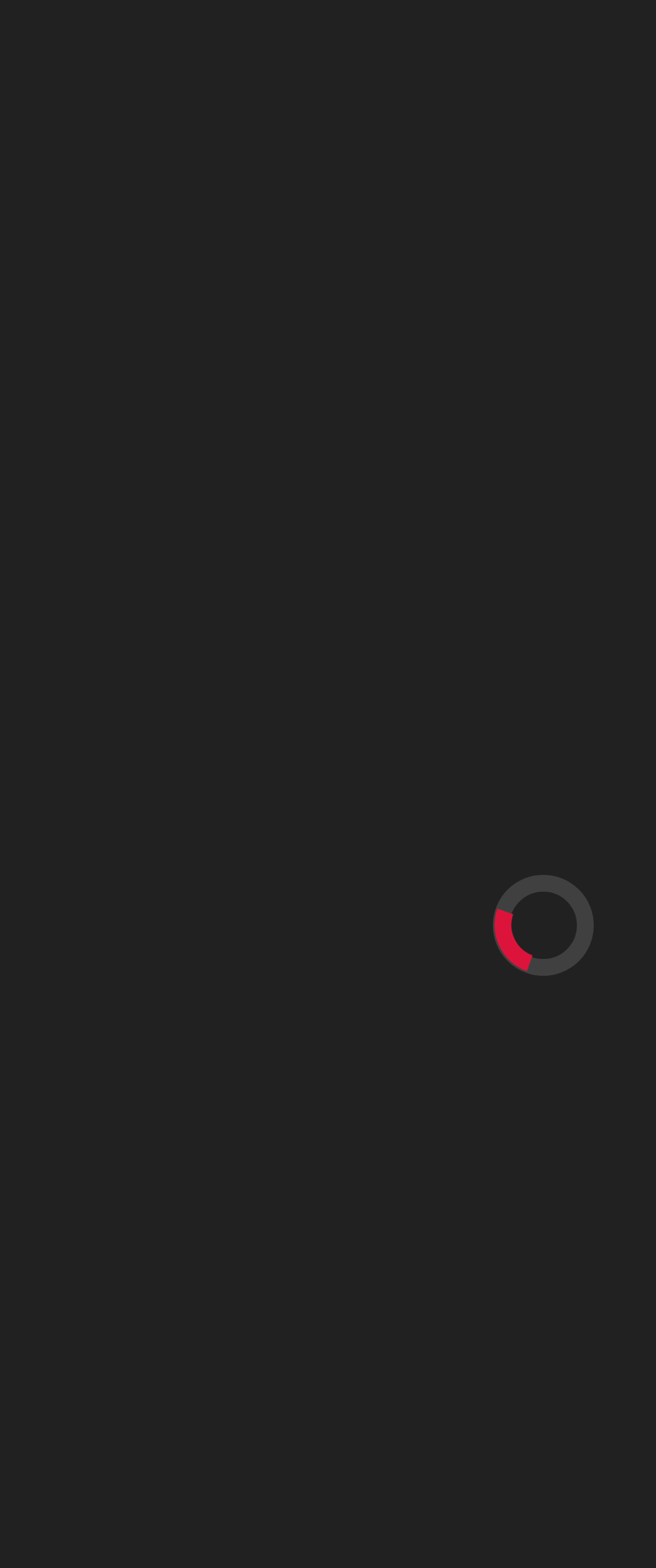Please study the image and answer the question comprehensively:
What is the date of the article?

I found the date of the article by looking at the text 'September 16, 2014' which is located below the article title and above the article content.